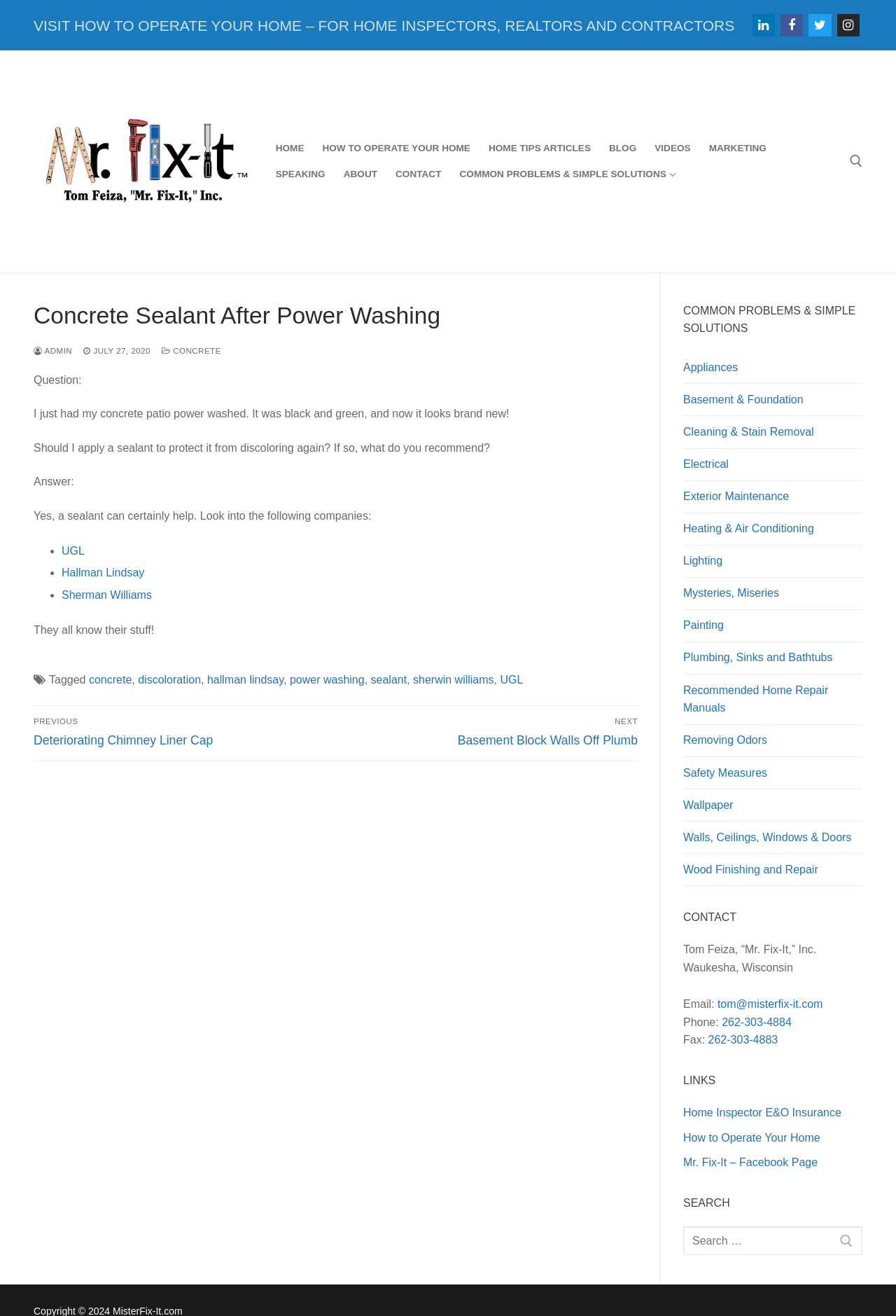Generate a thorough caption detailing the webpage content.

This webpage is about a question and answer related to concrete patio power washing and sealant application. At the top, there are several social media links, including LinkedIn, Facebook, Twitter, and Instagram, aligned horizontally. Below them, there is a navigation menu with links to "HOME", "HOW TO OPERATE YOUR HOME", "HOME TIPS ARTICLES", "BLOG", "VIDEOS", "MARKETING", and "SPEAKING". 

On the left side, there is a main content area with an article titled "Concrete Sealant After Power Washing". The article starts with a question about whether to apply a sealant to protect a concrete patio from discoloring again after power washing. The answer recommends applying a sealant and suggests several companies, including UGL, Hallman Lindsay, and Sherman Williams. 

Below the article, there are links to related tags, including "concrete", "discoloration", "hallman lindsay", "power washing", "sealant", and "sherwin williams". There is also a post navigation section with links to previous and next posts.

On the right side, there is a complementary section with a heading "COMMON PROBLEMS & SIMPLE SOLUTIONS". This section contains a list of links to various topics, including appliances, basement and foundation, cleaning and stain removal, electrical, exterior maintenance, and more. At the bottom, there is a contact section with the name "Tom Feiza, “Mr. Fix-It,” Inc."